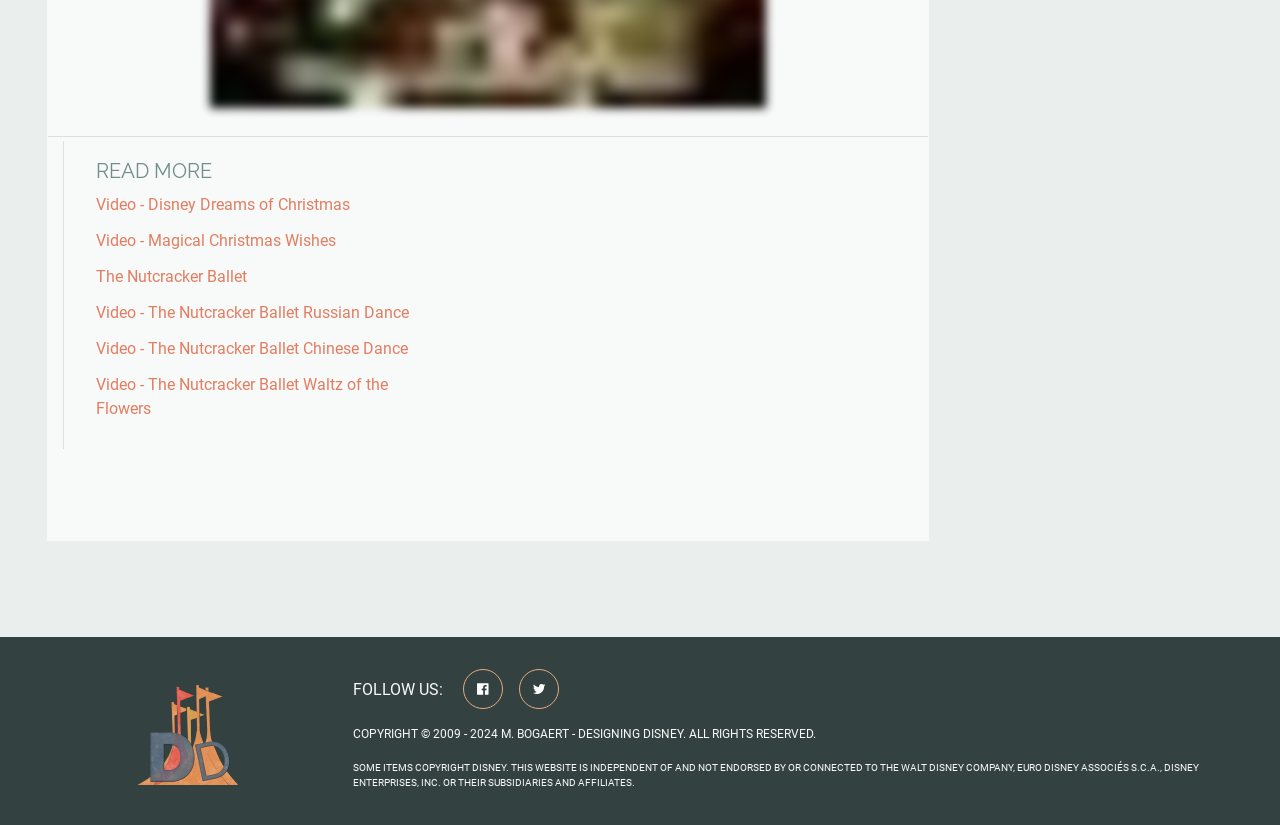Provide a one-word or brief phrase answer to the question:
How many social media links are on the webpage?

2